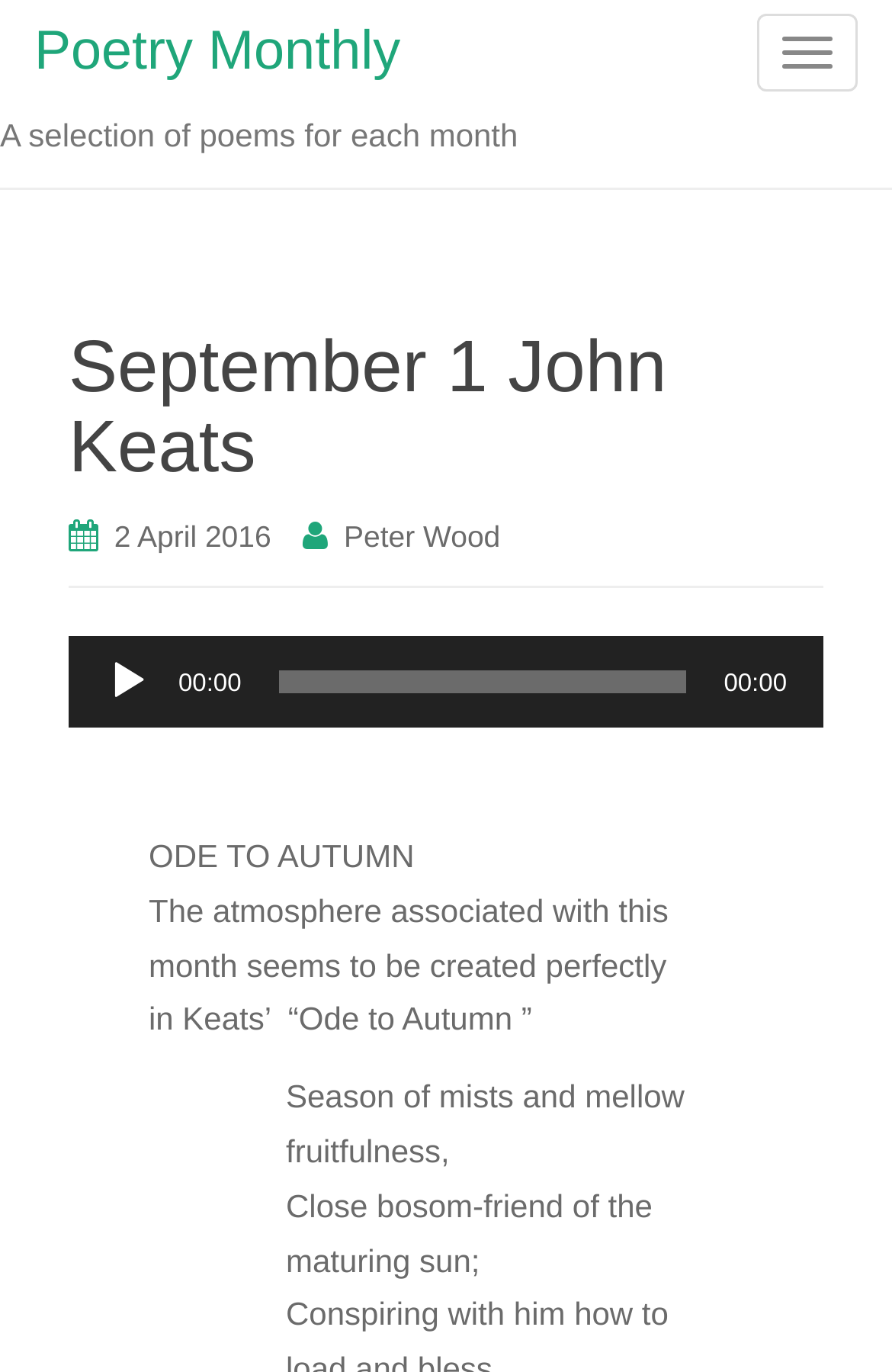Who wrote the poem 'Ode to Autumn'?
Please answer the question with a detailed response using the information from the screenshot.

The poem 'Ode to Autumn' is mentioned in the webpage, and the author is implied to be John Keats, as the webpage title is 'September 1 John Keats – Poetry Monthly' and the poem is discussed in the context of Keats' work.